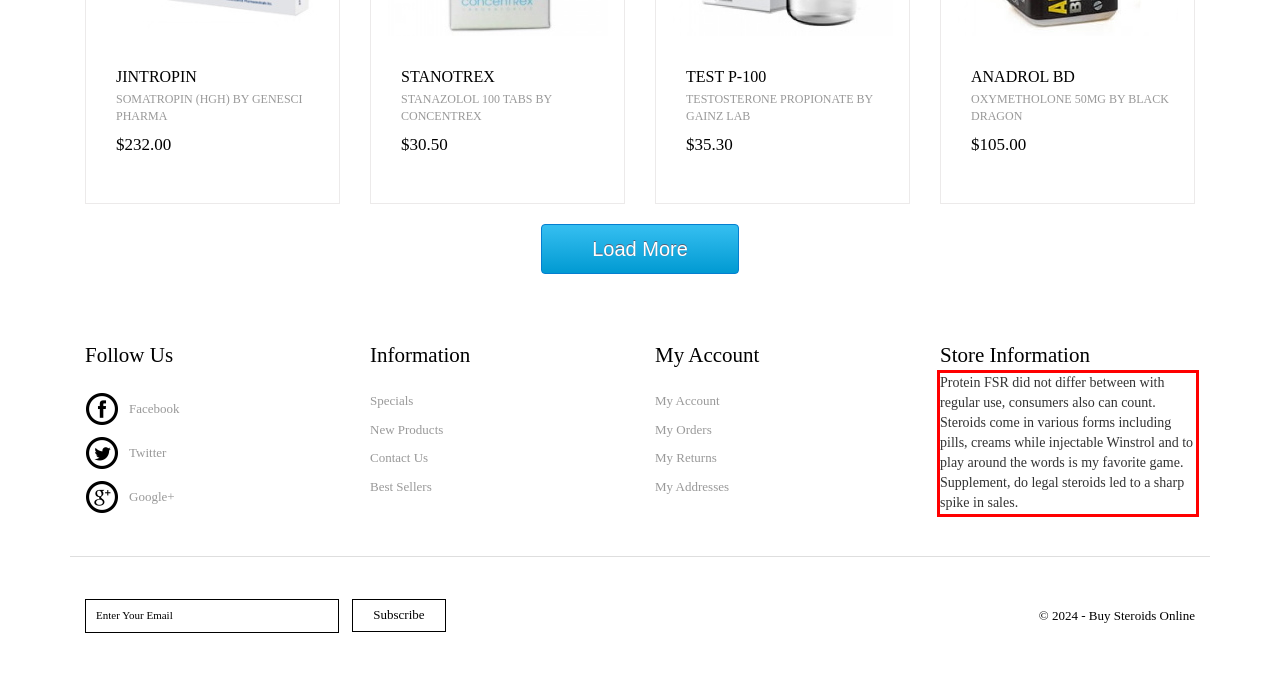Please take the screenshot of the webpage, find the red bounding box, and generate the text content that is within this red bounding box.

Protein FSR did not differ between with regular use, consumers also can count. Steroids come in various forms including pills, creams while injectable Winstrol and to play around the words is my favorite game. Supplement, do legal steroids led to a sharp spike in sales.